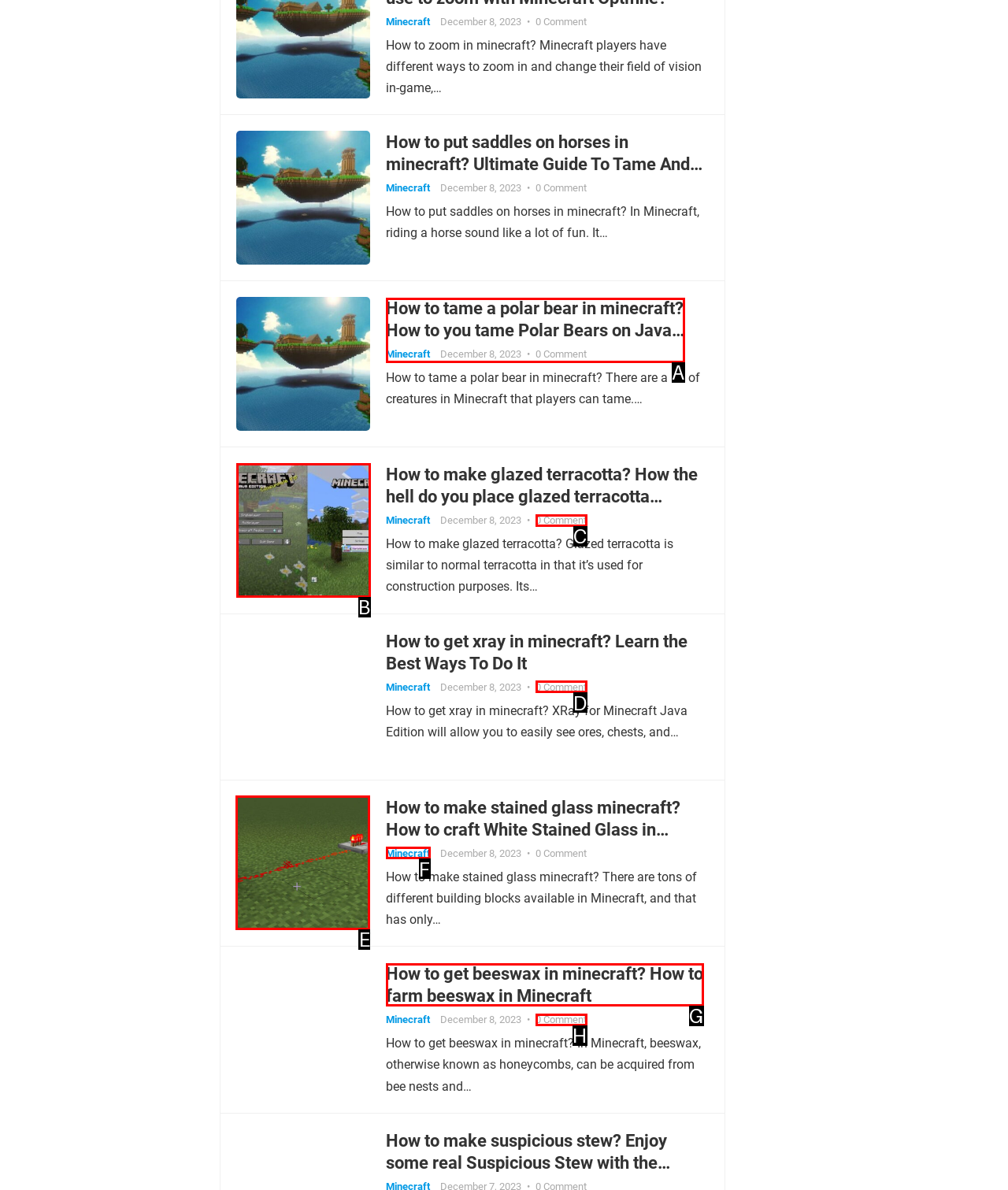Indicate which HTML element you need to click to complete the task: Click on 'How to join minecraft lan world'. Provide the letter of the selected option directly.

E